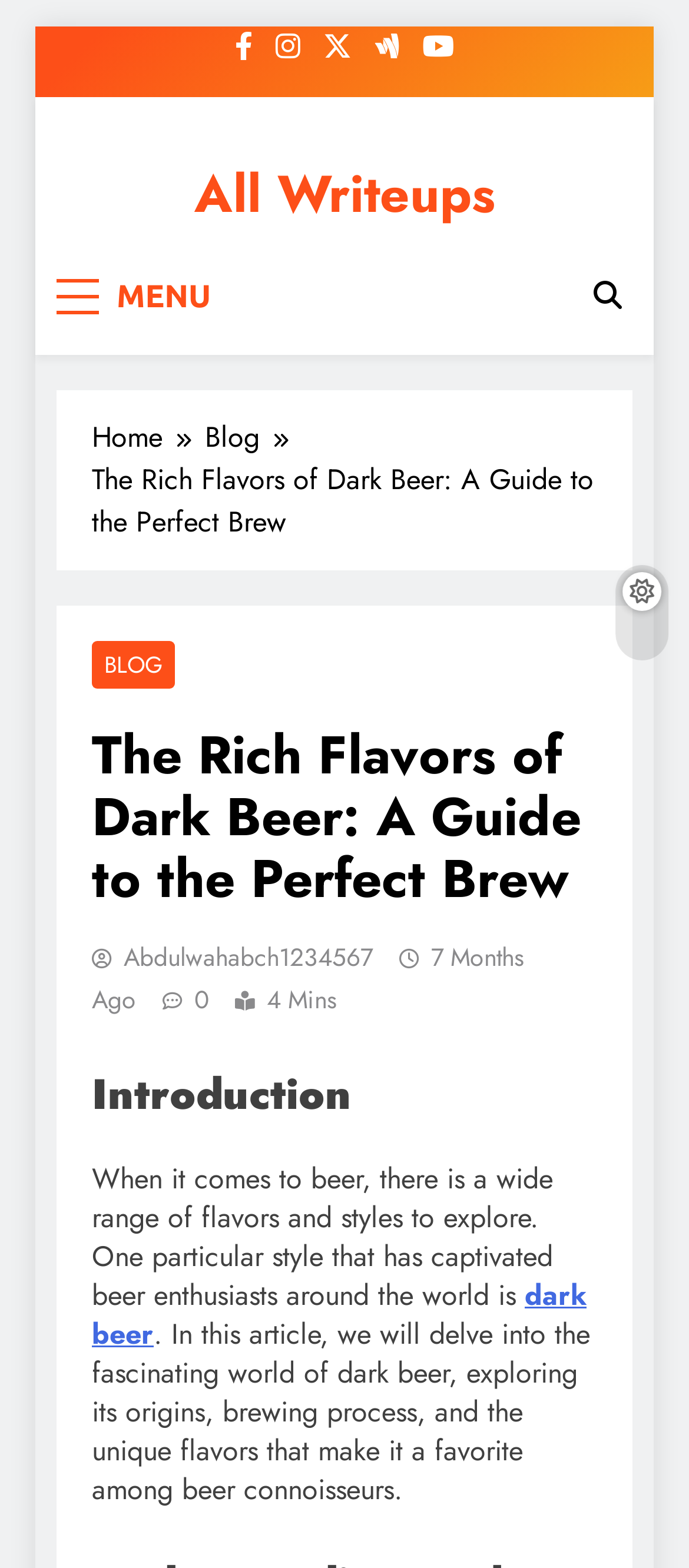How long does it take to read the article?
Give a thorough and detailed response to the question.

I determined the answer by looking at the static text element with the text '4 Mins' which suggests that it is the estimated time to read the article.